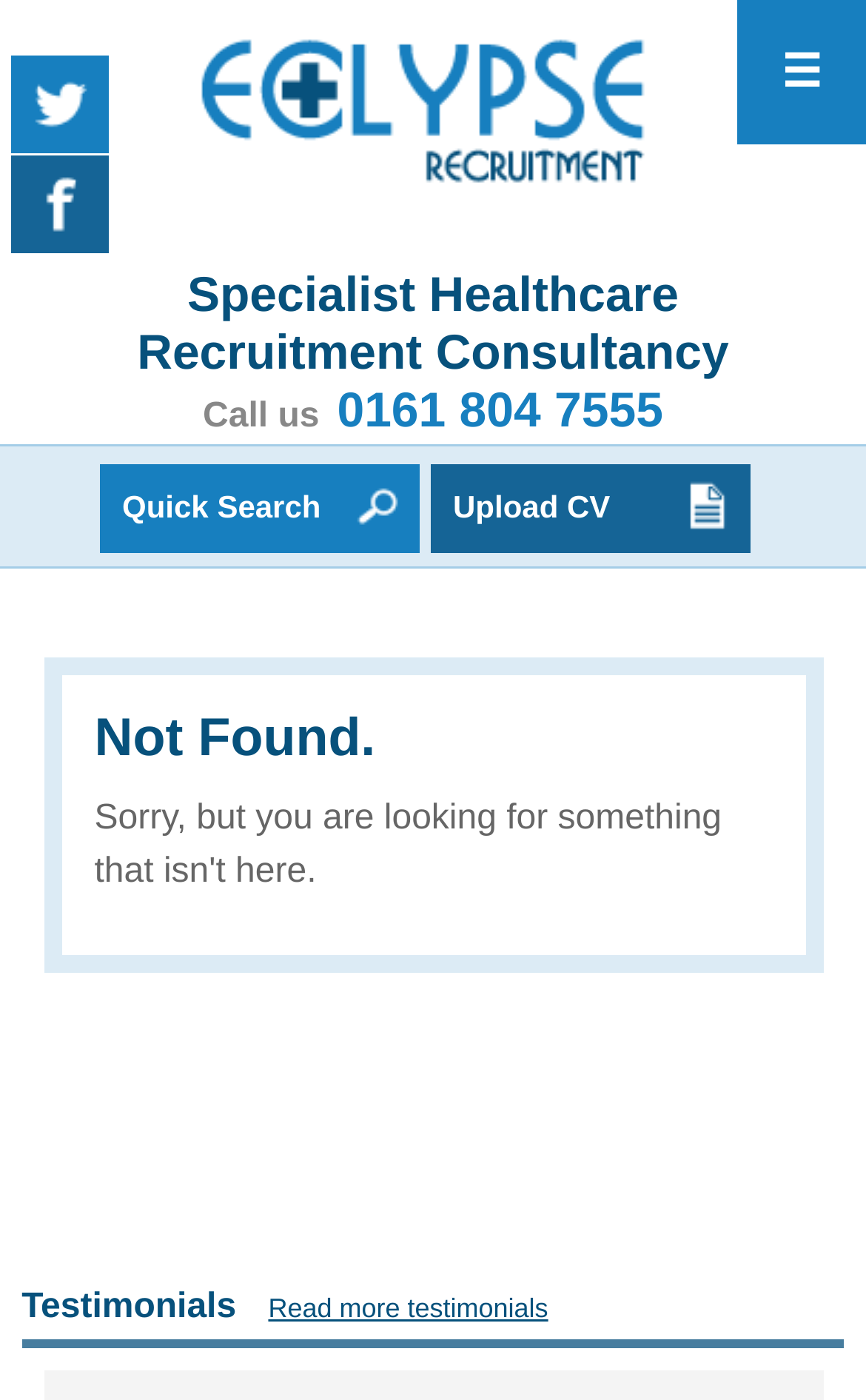Please specify the bounding box coordinates of the area that should be clicked to accomplish the following instruction: "Select archives". The coordinates should consist of four float numbers between 0 and 1, i.e., [left, top, right, bottom].

None